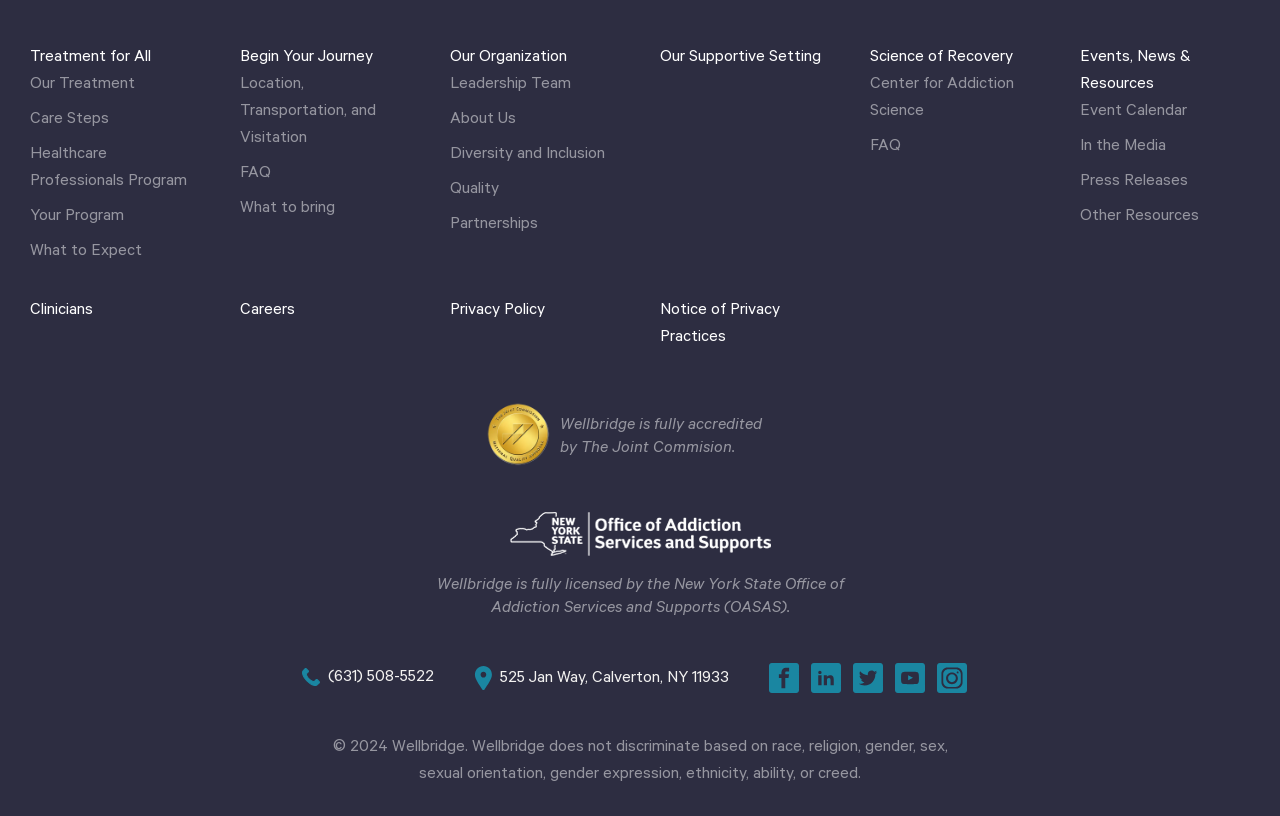Please identify the bounding box coordinates of the element's region that needs to be clicked to fulfill the following instruction: "Check 'Event Calendar'". The bounding box coordinates should consist of four float numbers between 0 and 1, i.e., [left, top, right, bottom].

[0.844, 0.121, 0.977, 0.154]